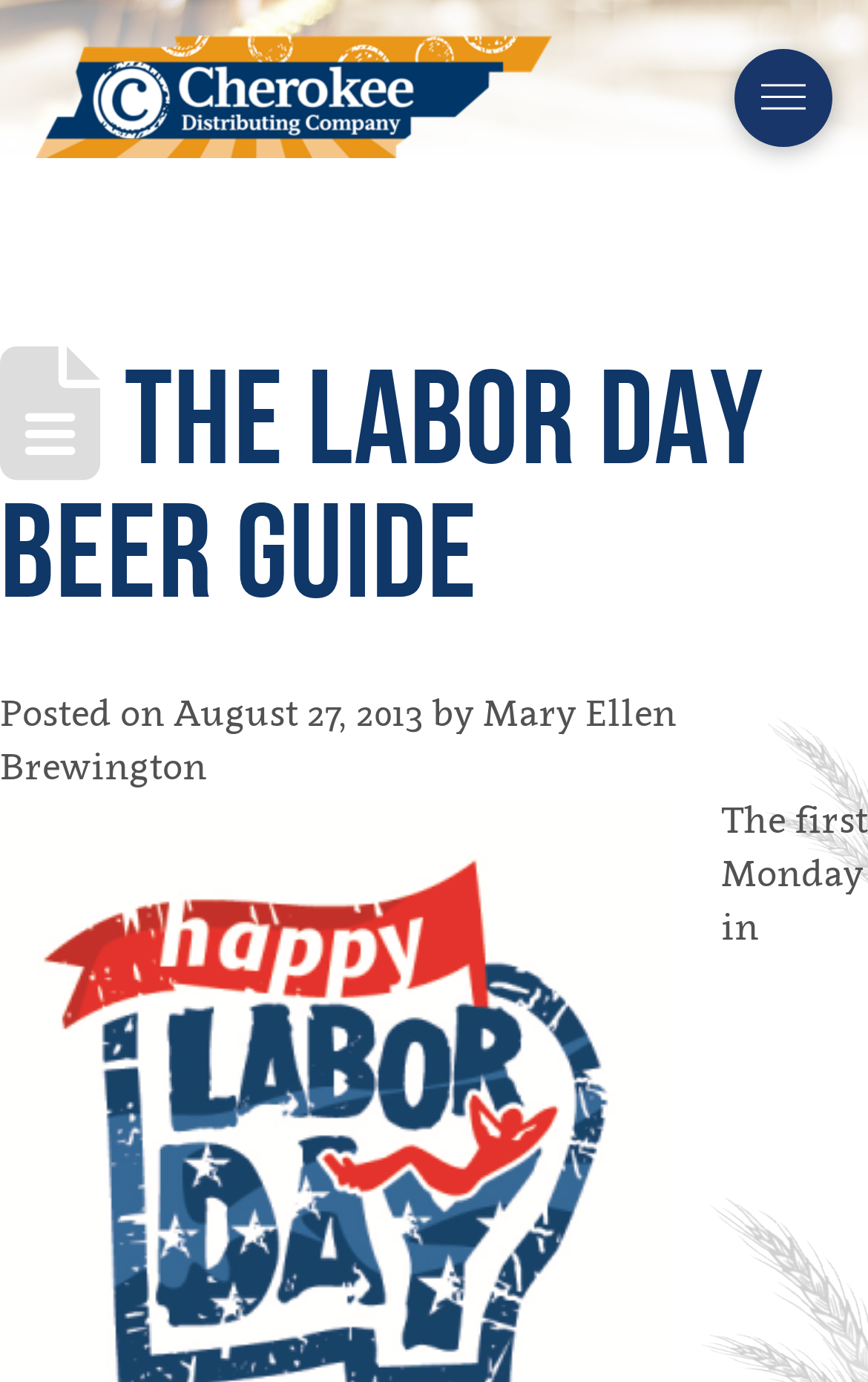Identify the bounding box of the HTML element described here: "alt="Image"". Provide the coordinates as four float numbers between 0 and 1: [left, top, right, bottom].

[0.041, 0.026, 0.636, 0.114]